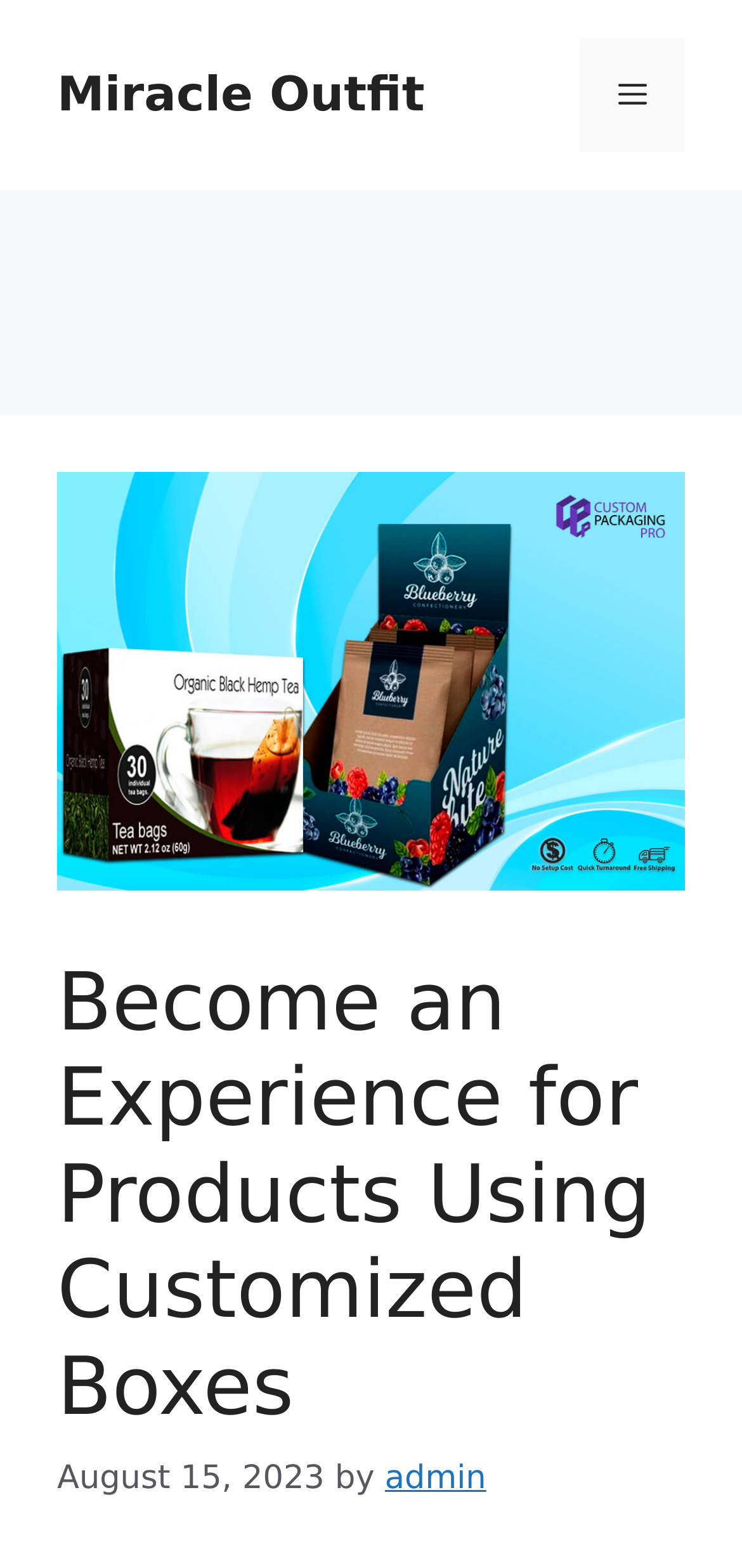Respond with a single word or phrase to the following question:
How many navigation items are there?

1